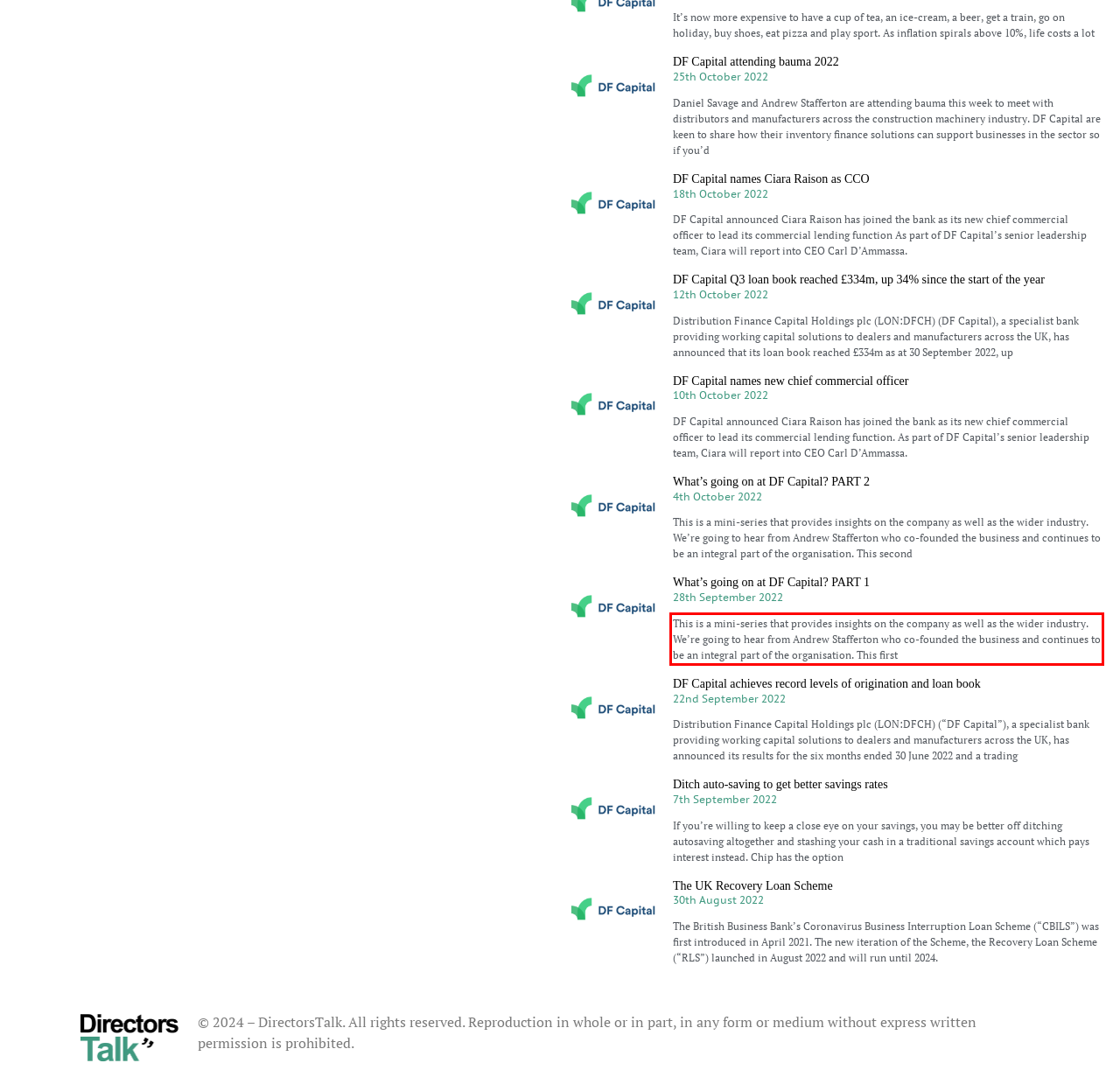Observe the screenshot of the webpage that includes a red rectangle bounding box. Conduct OCR on the content inside this red bounding box and generate the text.

This is a mini-series that provides insights on the company as well as the wider industry. We’re going to hear from Andrew Stafferton who co-founded the business and continues to be an integral part of the organisation. This first